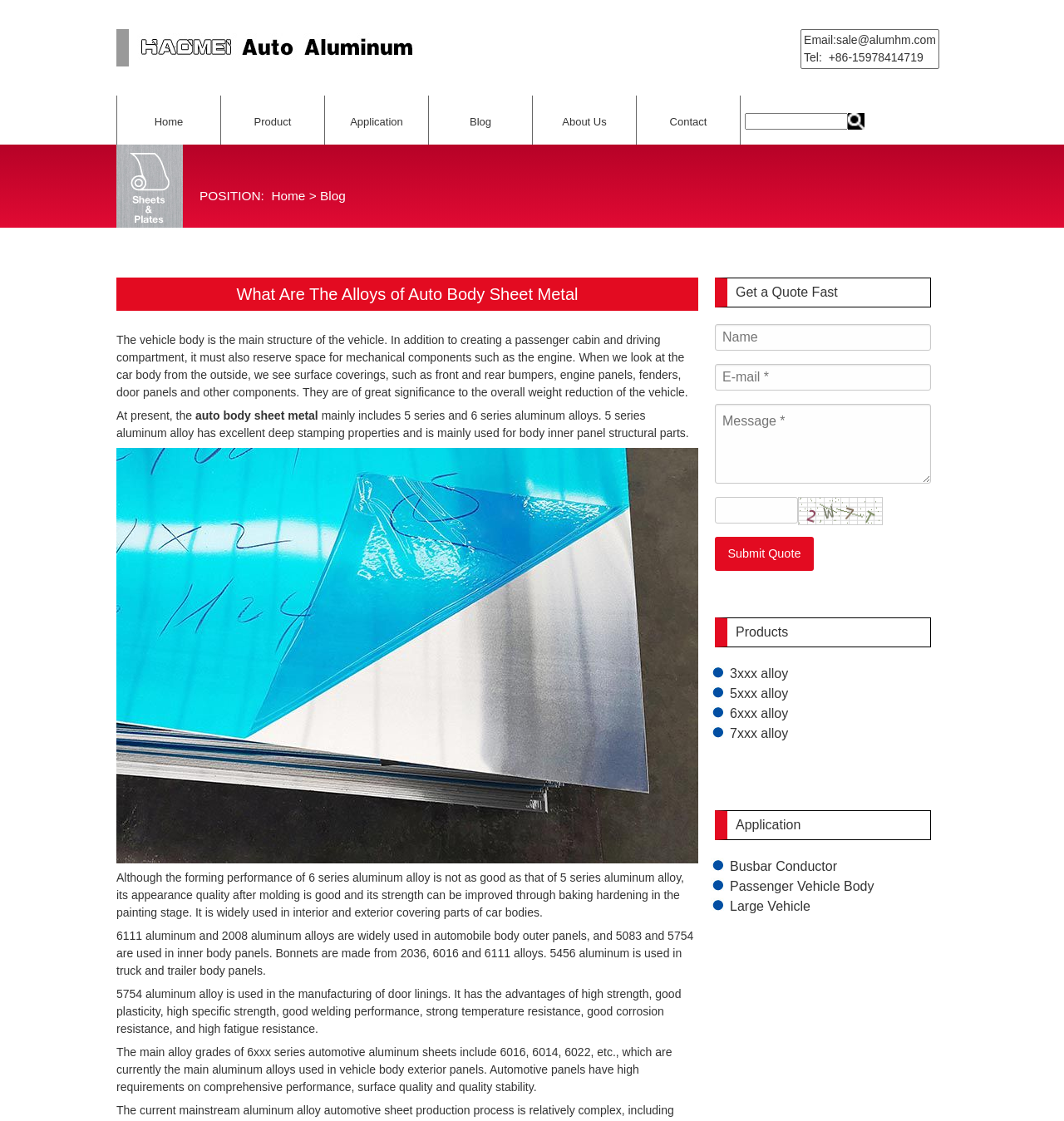Determine the coordinates of the bounding box for the clickable area needed to execute this instruction: "Click the 'Home' link".

[0.11, 0.085, 0.207, 0.129]